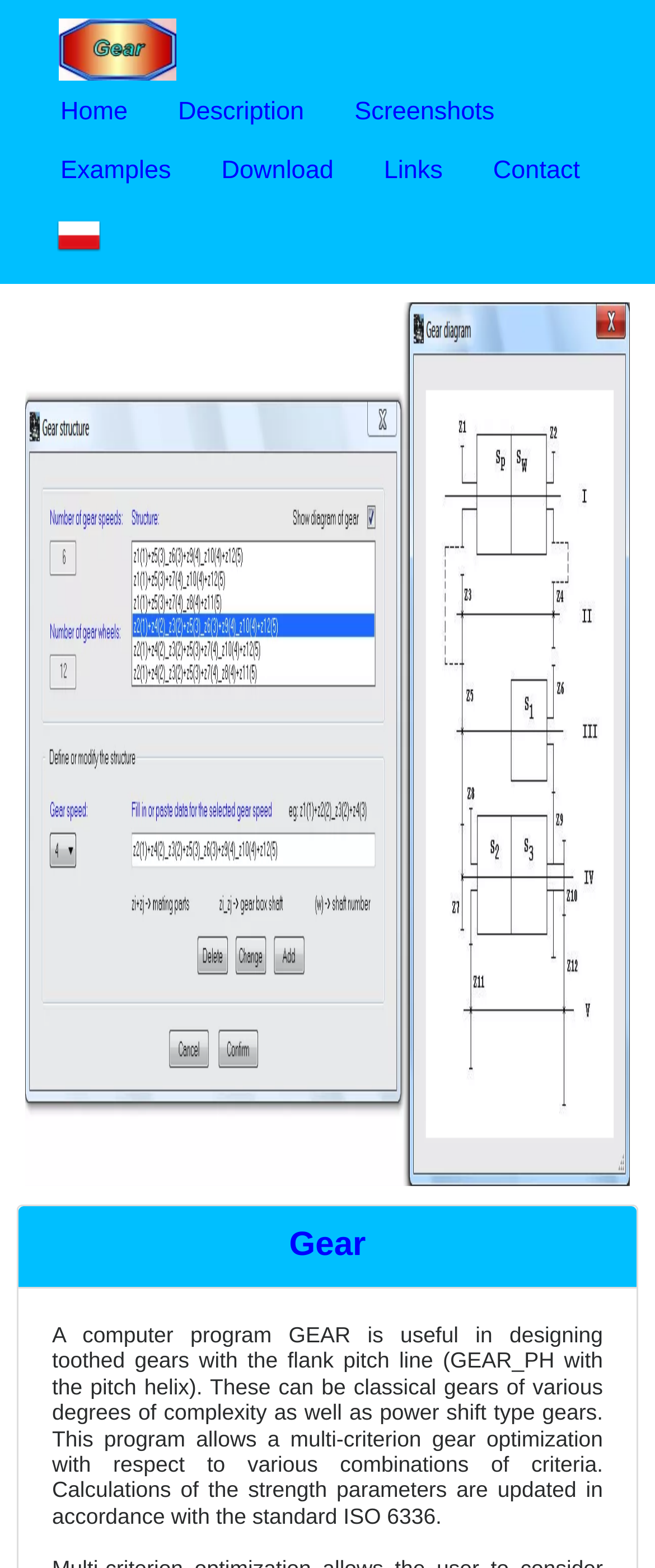Give a detailed account of the webpage, highlighting key information.

The webpage is about a computer program called Gear, specifically designed for designing toothed gears. At the top, there is a navigation menu with seven links: Home, Description, Screenshots, Examples, Download, Links, and Contact. These links are evenly spaced and span across the top section of the page. 

Below the navigation menu, there is a small image, likely a logo or an icon, positioned near the top-left corner. 

The main content of the page is divided into two sections. The top section is a brief title "Gear" centered horizontally. The bottom section is a paragraph of text that describes the program's functionality, including its ability to design various types of gears and perform multi-criterion optimization. This text is positioned near the bottom of the page, spanning almost the entire width.